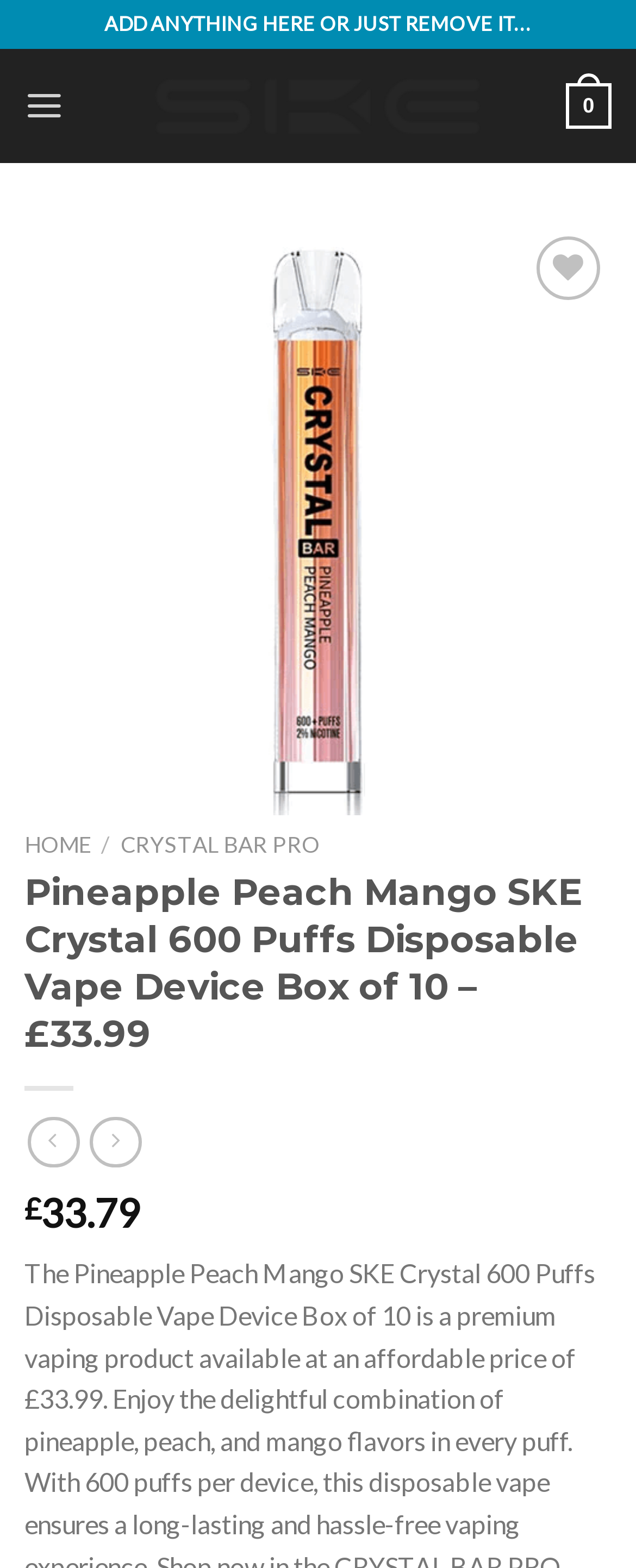Identify the bounding box coordinates for the region to click in order to carry out this instruction: "Click on the 'Previous' button". Provide the coordinates using four float numbers between 0 and 1, formatted as [left, top, right, bottom].

[0.075, 0.295, 0.168, 0.37]